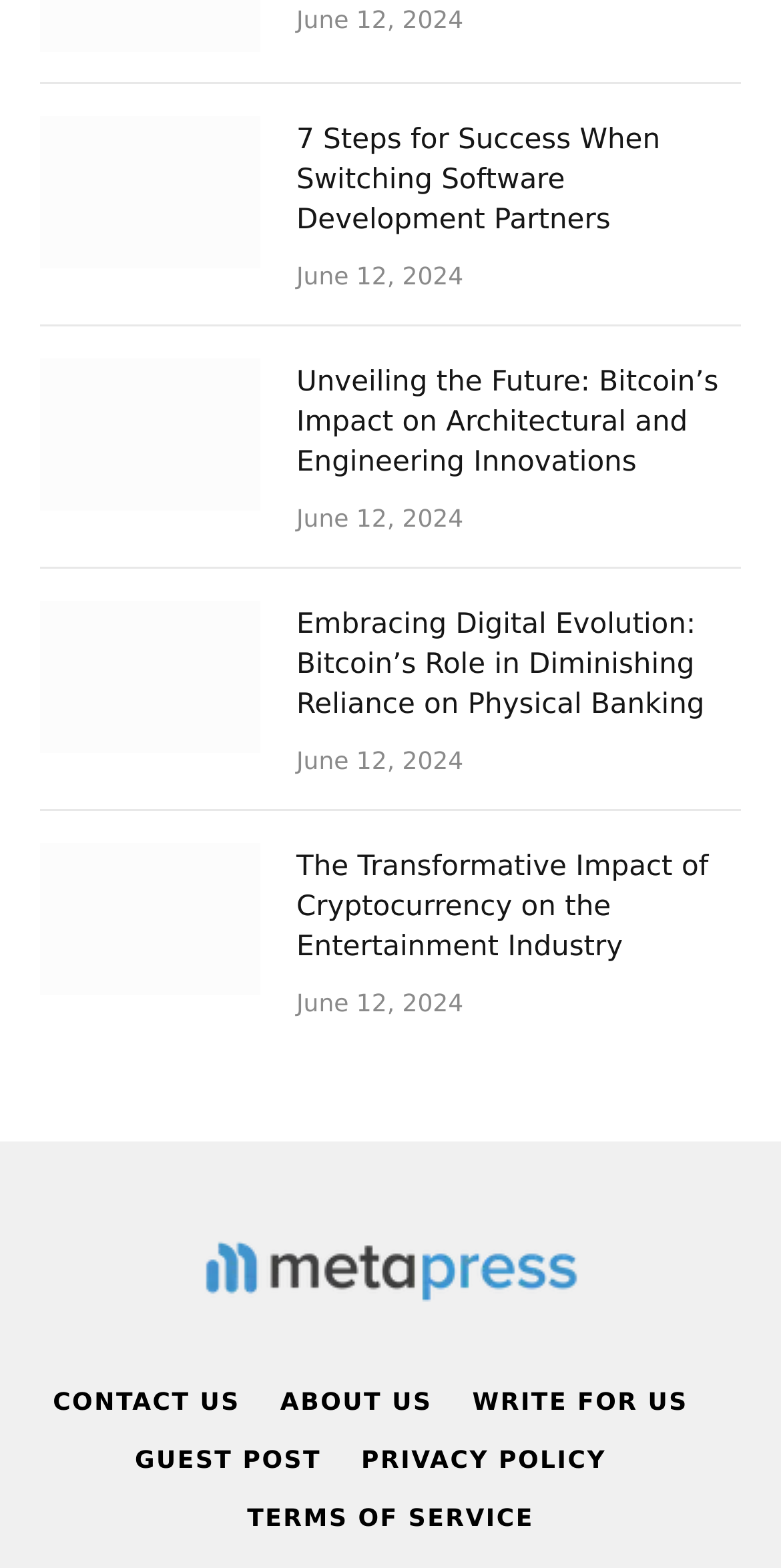Could you determine the bounding box coordinates of the clickable element to complete the instruction: "Read the article about cryptocurrency's impact on the entertainment industry"? Provide the coordinates as four float numbers between 0 and 1, i.e., [left, top, right, bottom].

[0.051, 0.538, 0.333, 0.635]